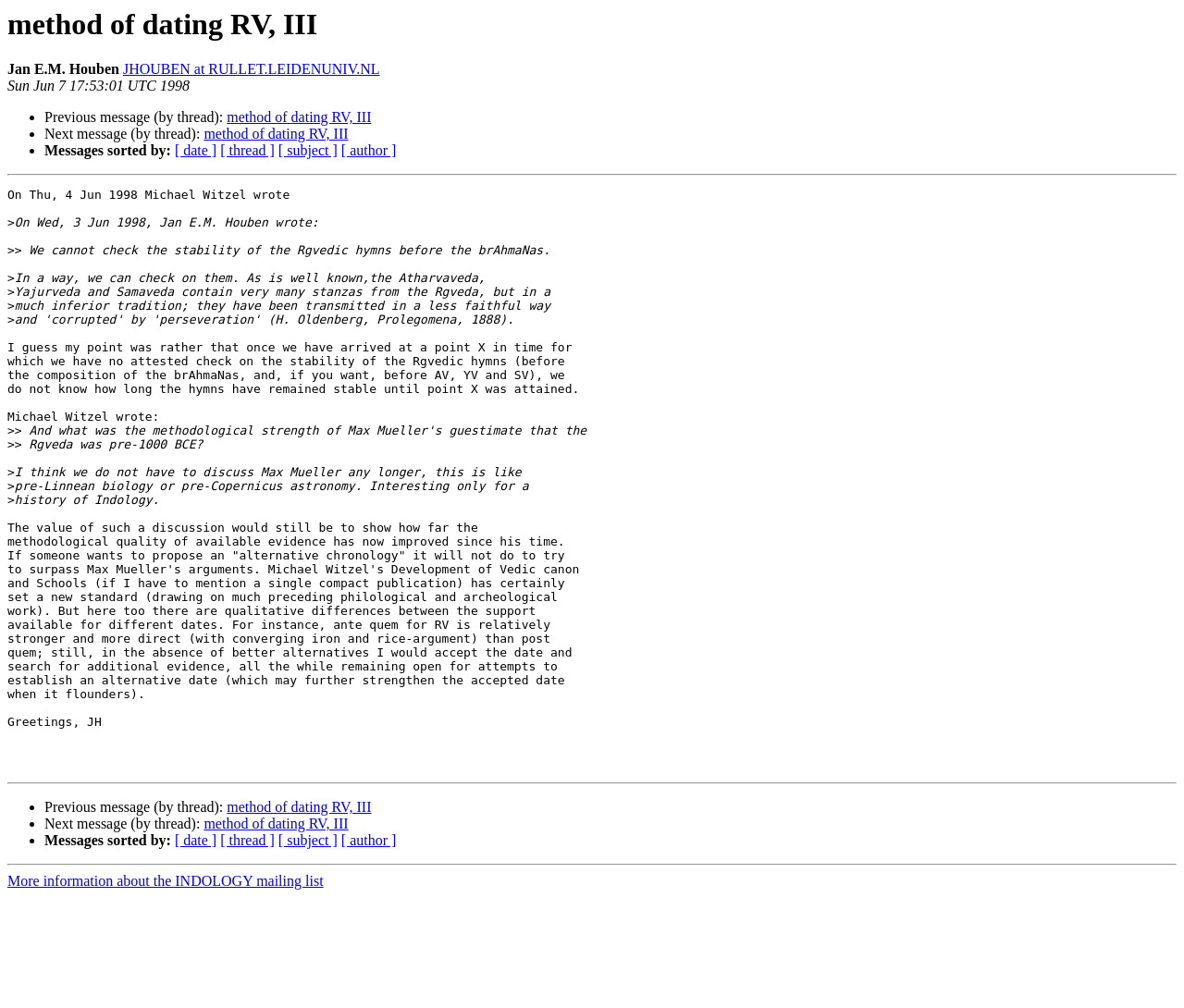Bounding box coordinates are specified in the format (top-left x, top-left y, bottom-right x, bottom-right y). All values are floating point numbers bounded between 0 and 1. Please provide the bounding box coordinate of the region this sentence describes: Terms & Conditions

None